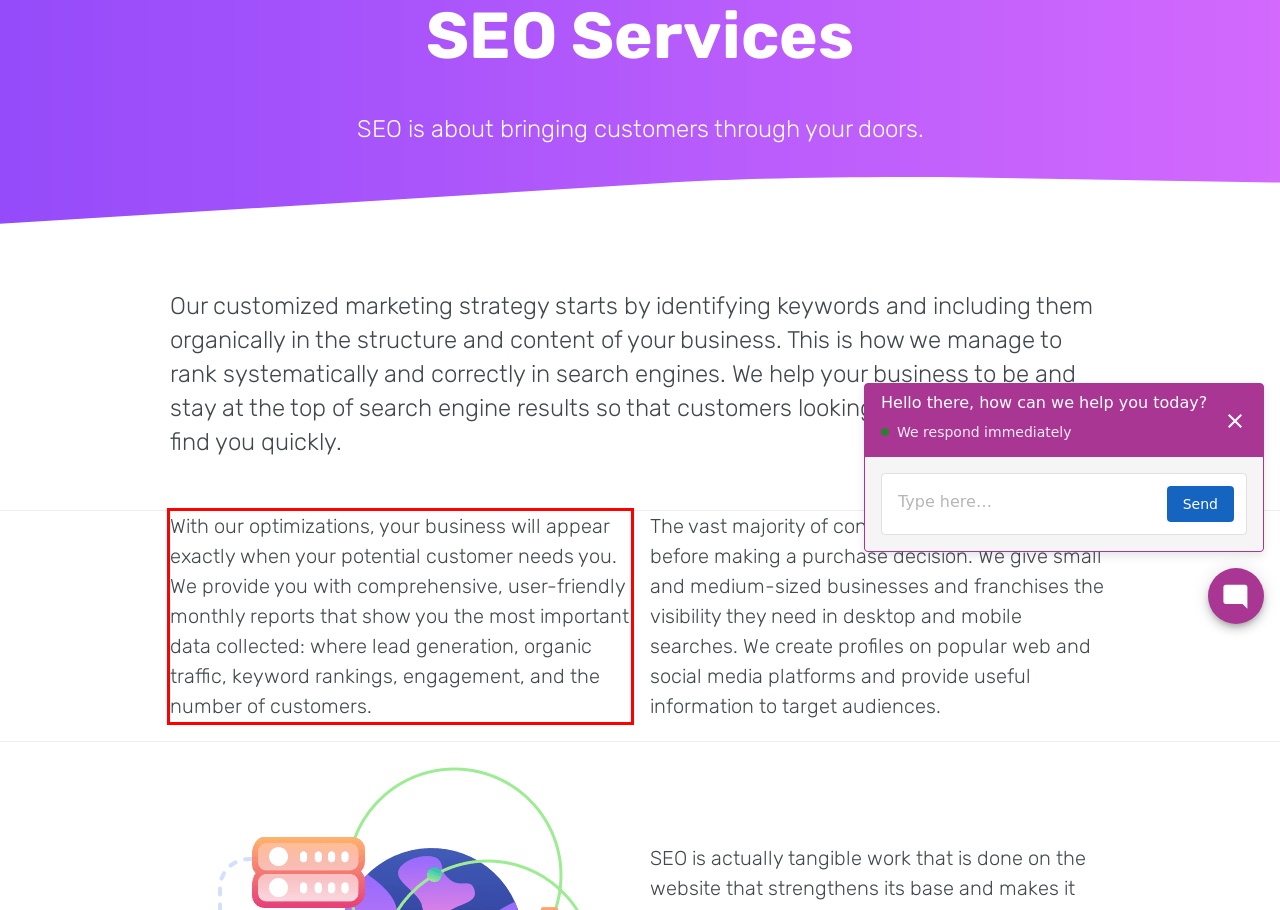In the given screenshot, locate the red bounding box and extract the text content from within it.

With our optimizations, your business will appear exactly when your potential customer needs you. We provide you with comprehensive, user-friendly monthly reports that show you the most important data collected: where lead generation, organic traffic, keyword rankings, engagement, and the number of customers.